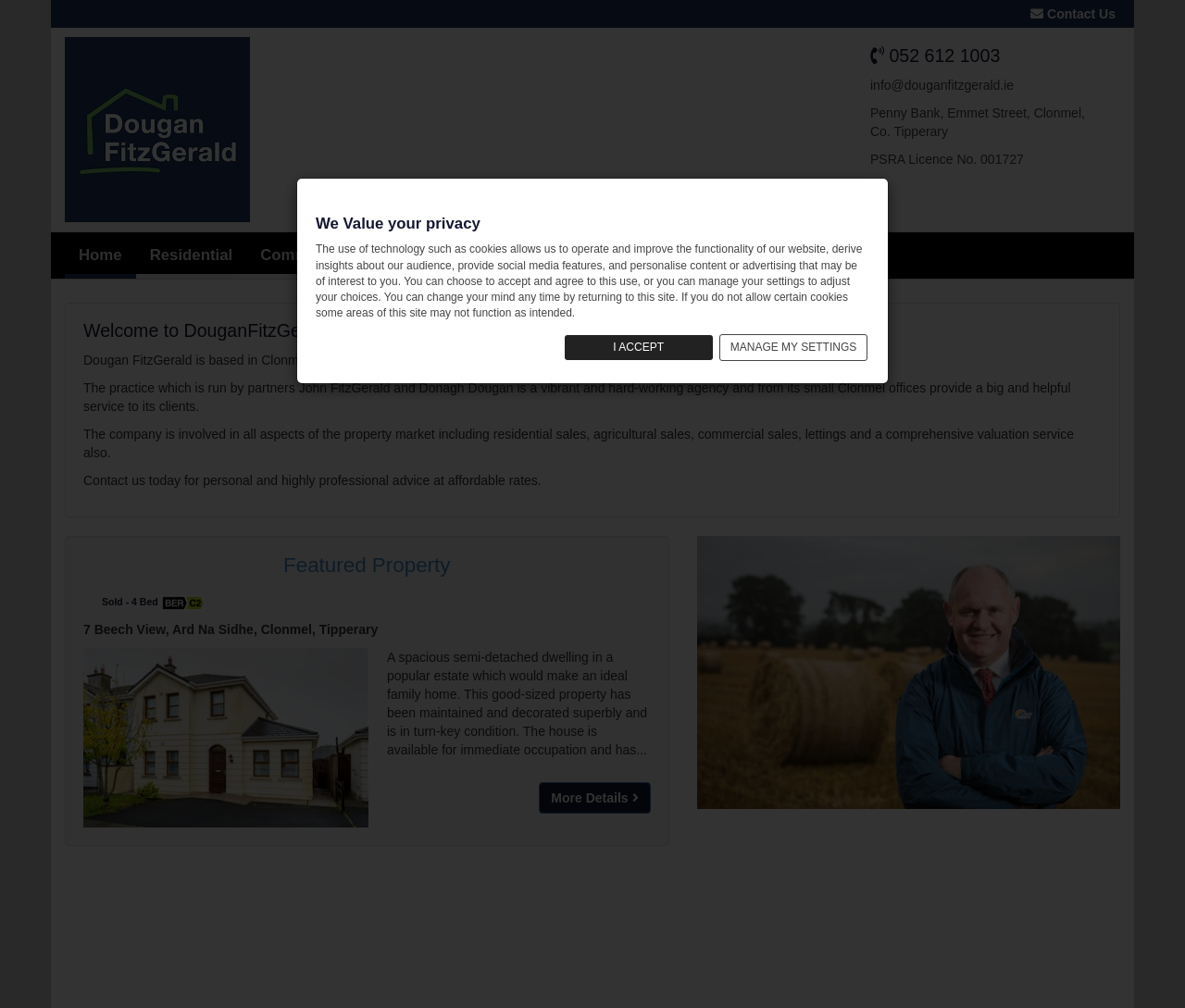Find the bounding box coordinates of the element I should click to carry out the following instruction: "Click Contact Us".

[0.884, 0.006, 0.941, 0.021]